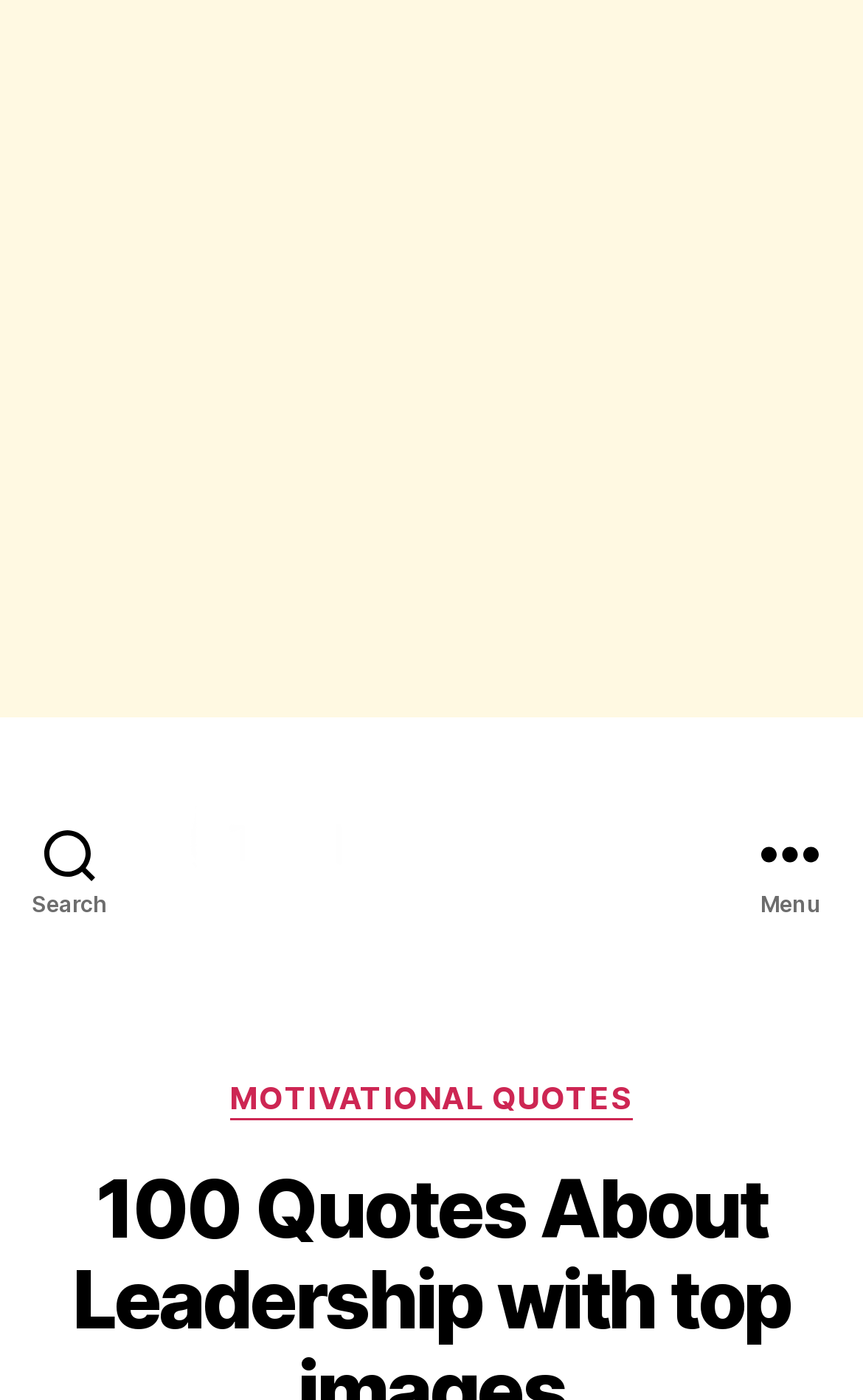From the screenshot, find the bounding box of the UI element matching this description: "Search". Supply the bounding box coordinates in the form [left, top, right, bottom], each a float between 0 and 1.

[0.0, 0.514, 0.162, 0.708]